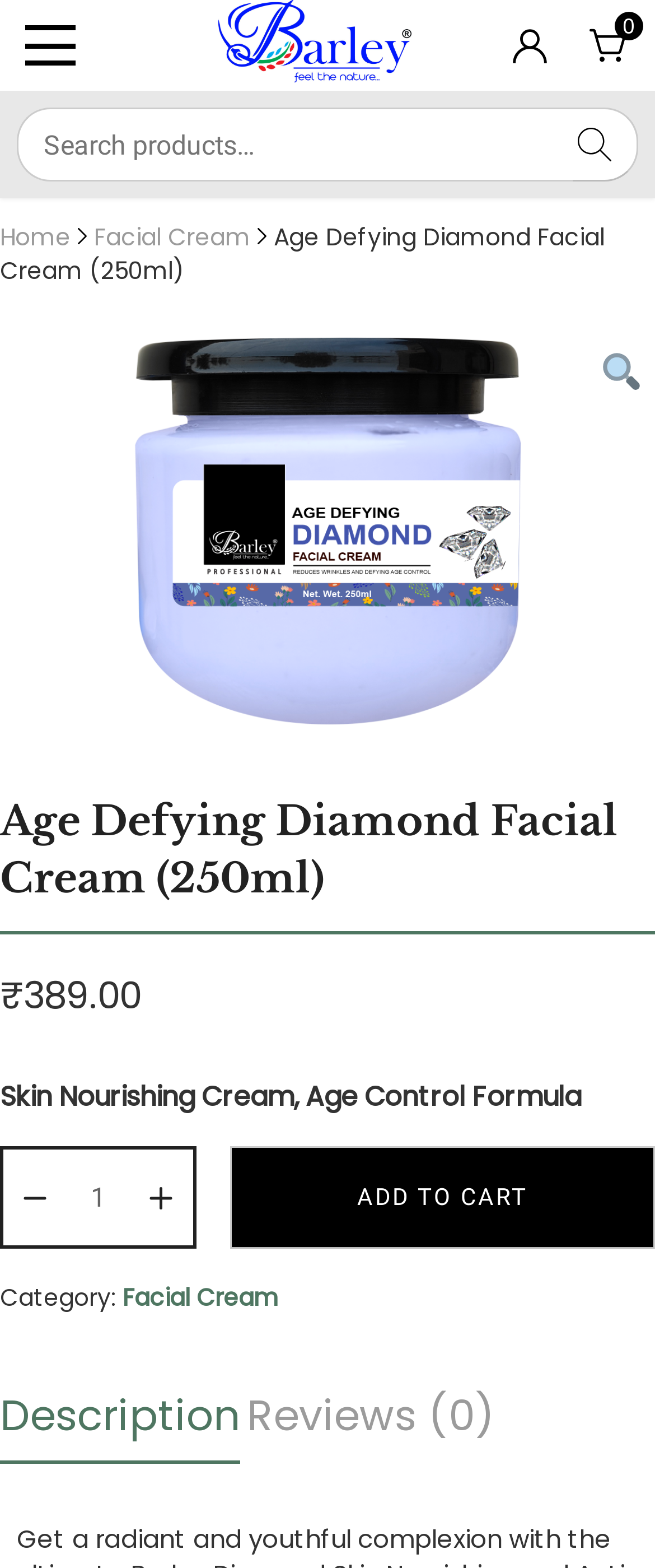Pinpoint the bounding box coordinates for the area that should be clicked to perform the following instruction: "Add to cart".

[0.351, 0.731, 1.0, 0.797]